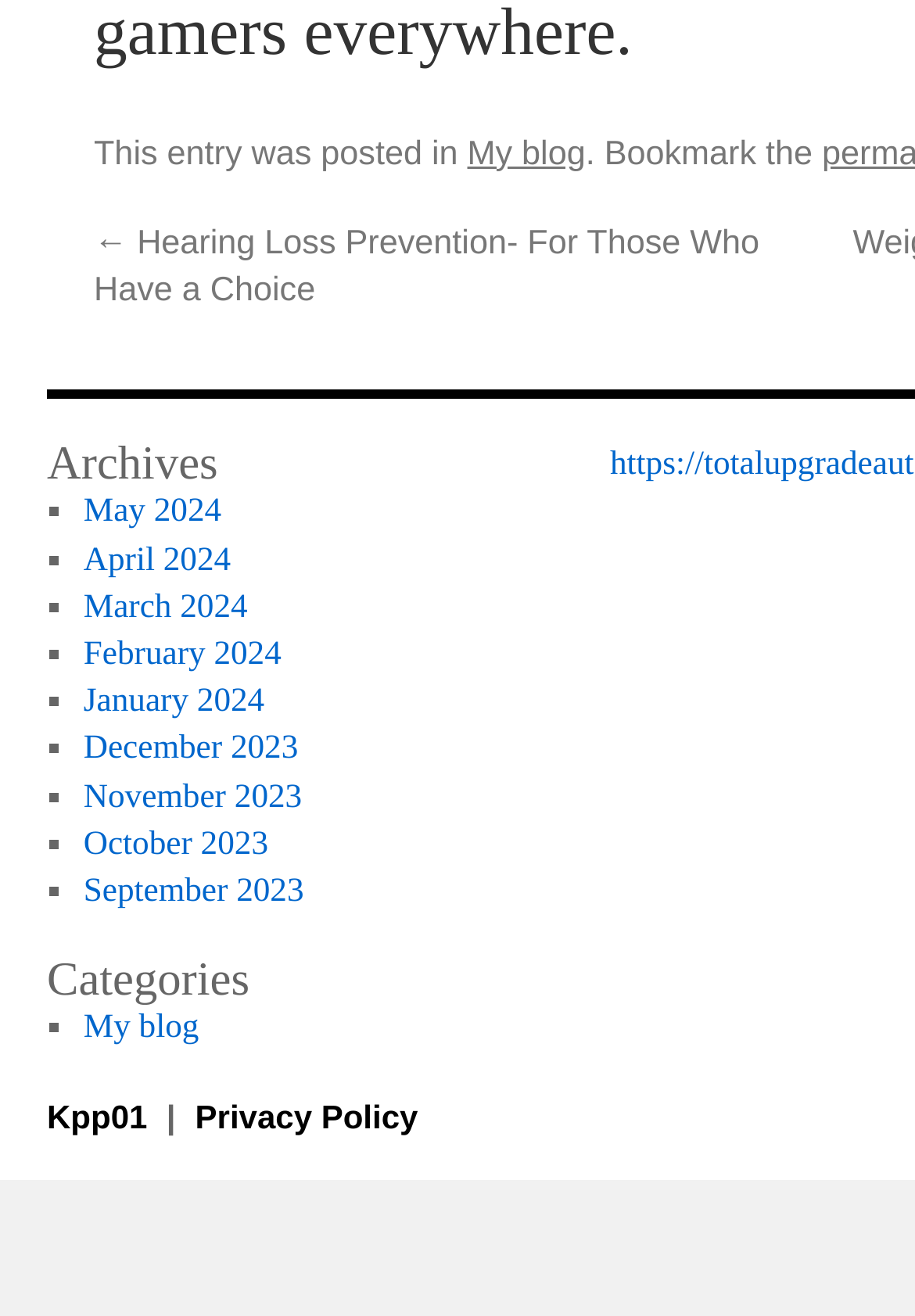What is the title of the previous article?
Relying on the image, give a concise answer in one word or a brief phrase.

Hearing Loss Prevention- For Those Who Have a Choice